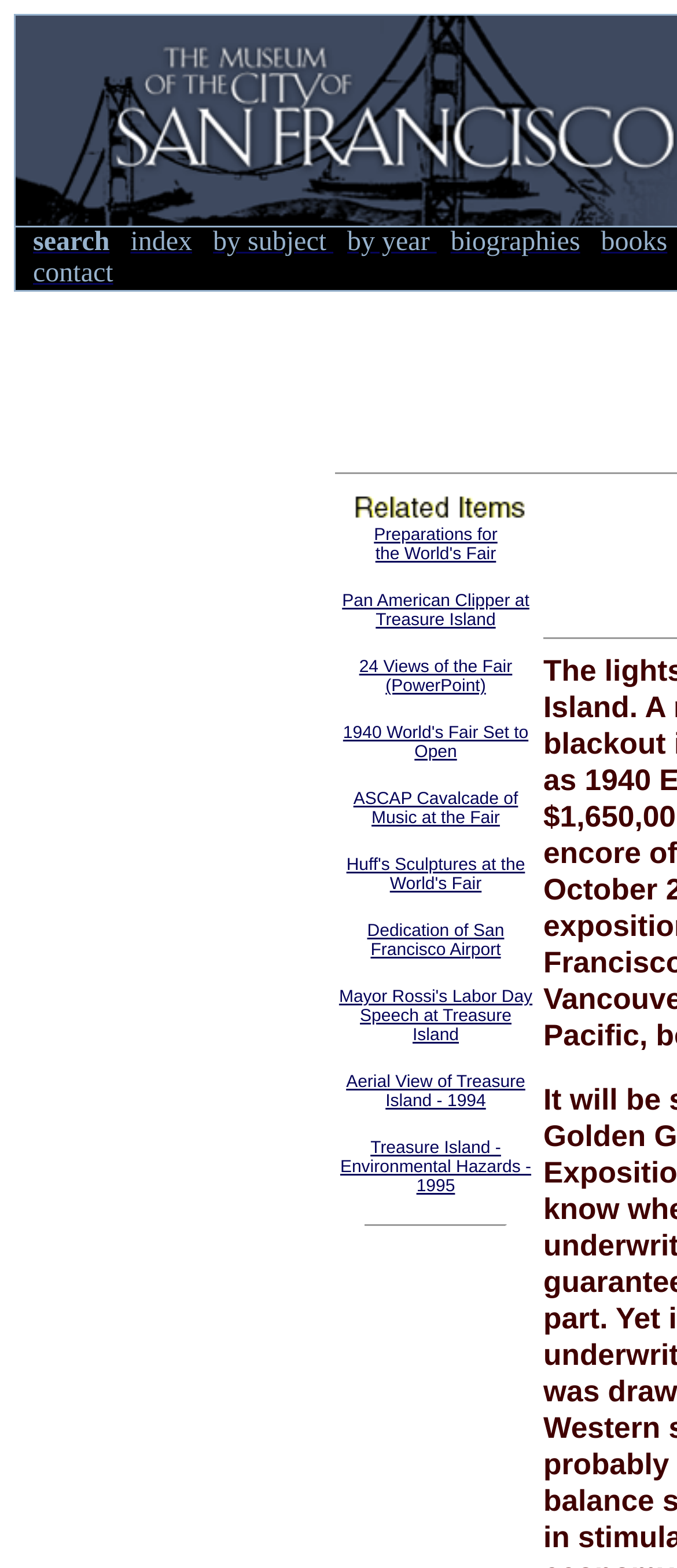Identify the bounding box coordinates necessary to click and complete the given instruction: "Read the blog".

None